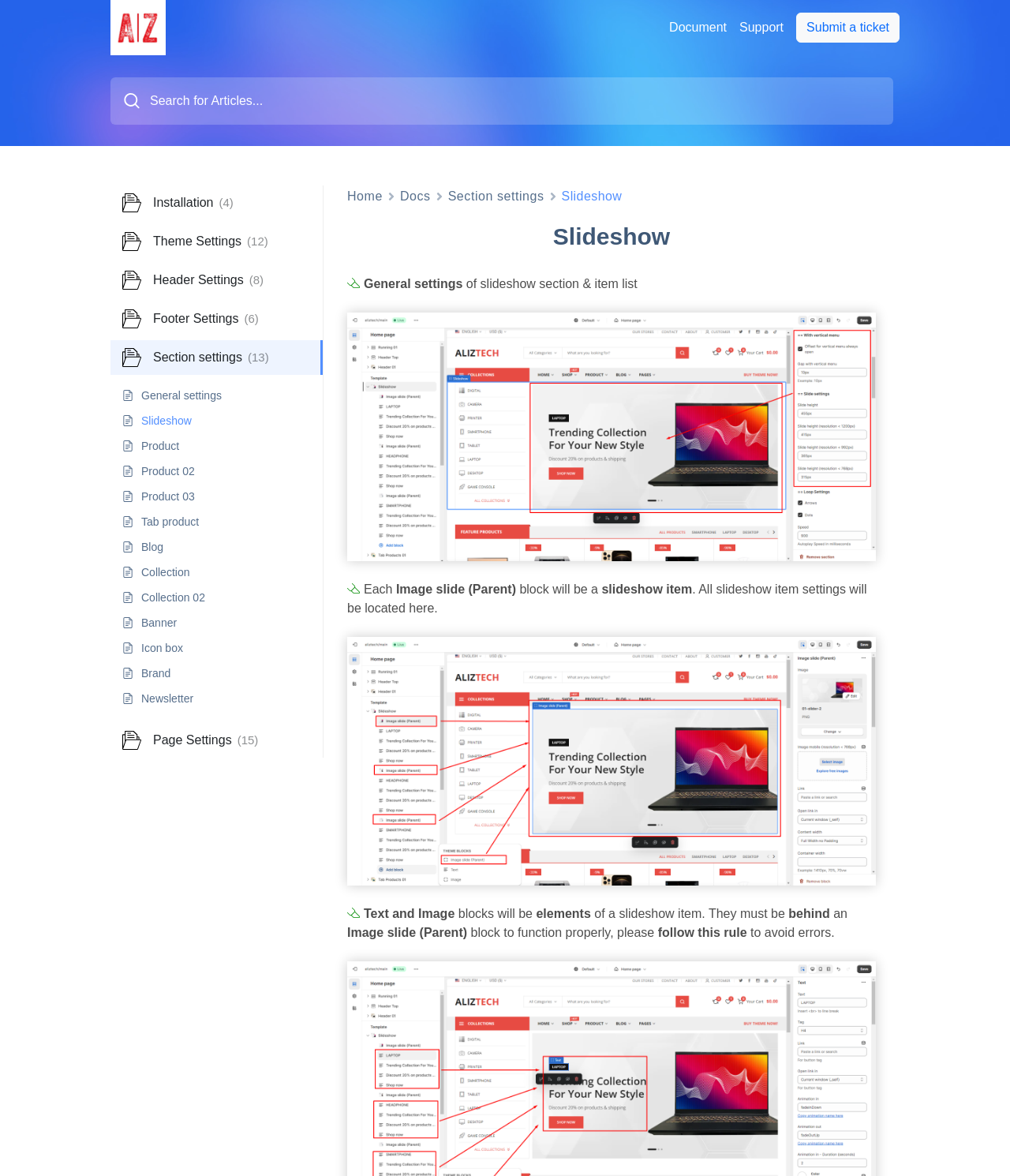How many articles are listed on the webpage?
From the image, respond with a single word or phrase.

5